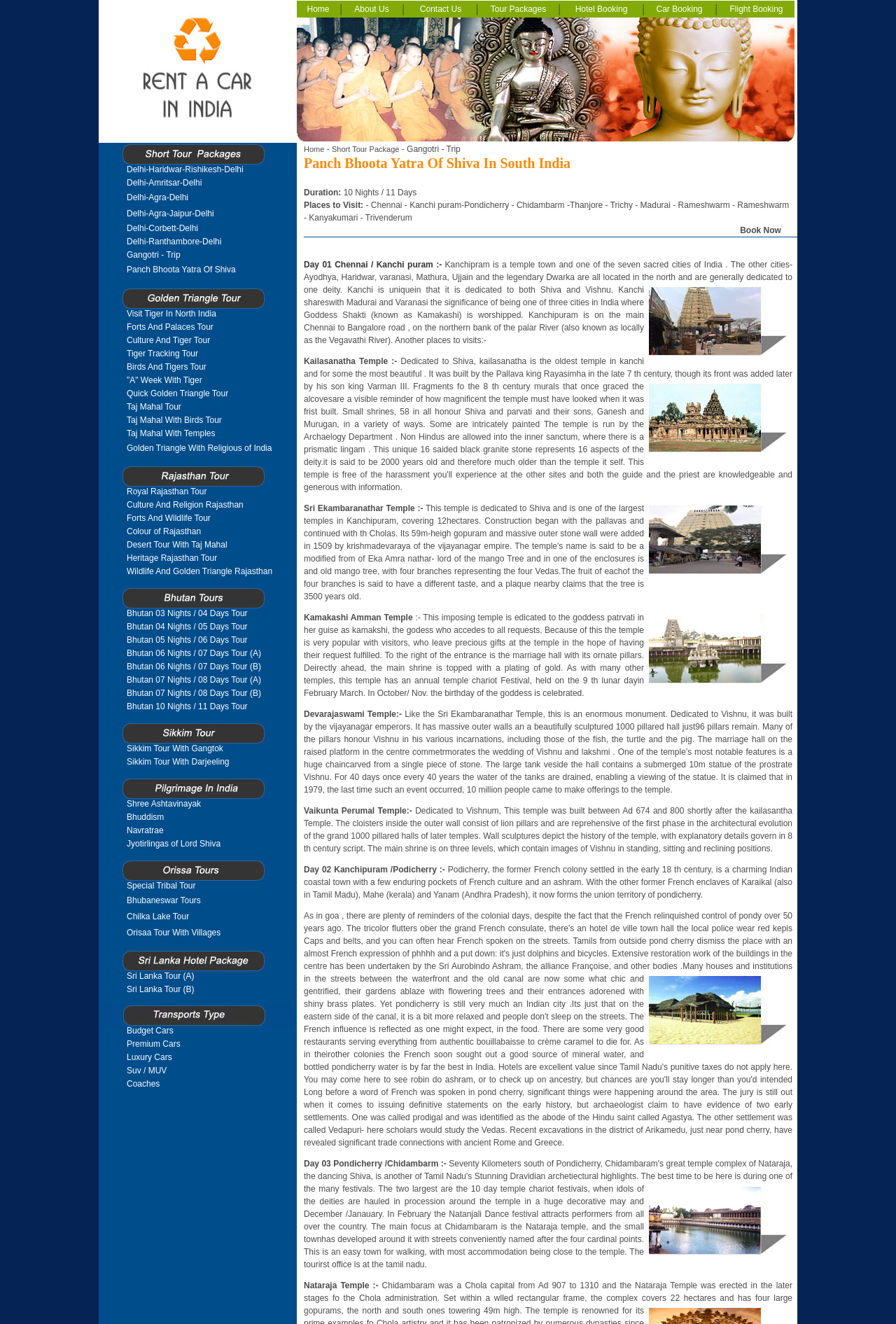Describe the webpage in detail, including text, images, and layout.

This webpage is about Panch Bhoota Yatra Of Shiva In South India, a travel-related website. At the top, there is a navigation menu with links to various pages, including Home, About Us, Contact Us, Tour Packages, Hotel Booking, Car Booking, and Flight Booking. Below the navigation menu, there is a section with an image and a list of tour packages, including Delhi-Haridwar-Rishikesh-Delhi, Delhi-Amritsar-Delhi, and Gangotri - Trip. 

On the left side, there is a column with an image at the top, followed by a list of links to various tour packages, including Visit Tiger In North India, Forts And Palaces Tour, Culture And Tiger Tour, and Royal Rajasthan Tour. The list is quite long and includes many other tour packages. 

The overall layout of the webpage is divided into sections, with clear headings and concise text. The use of images and links makes it easy to navigate and find information about different tour packages.